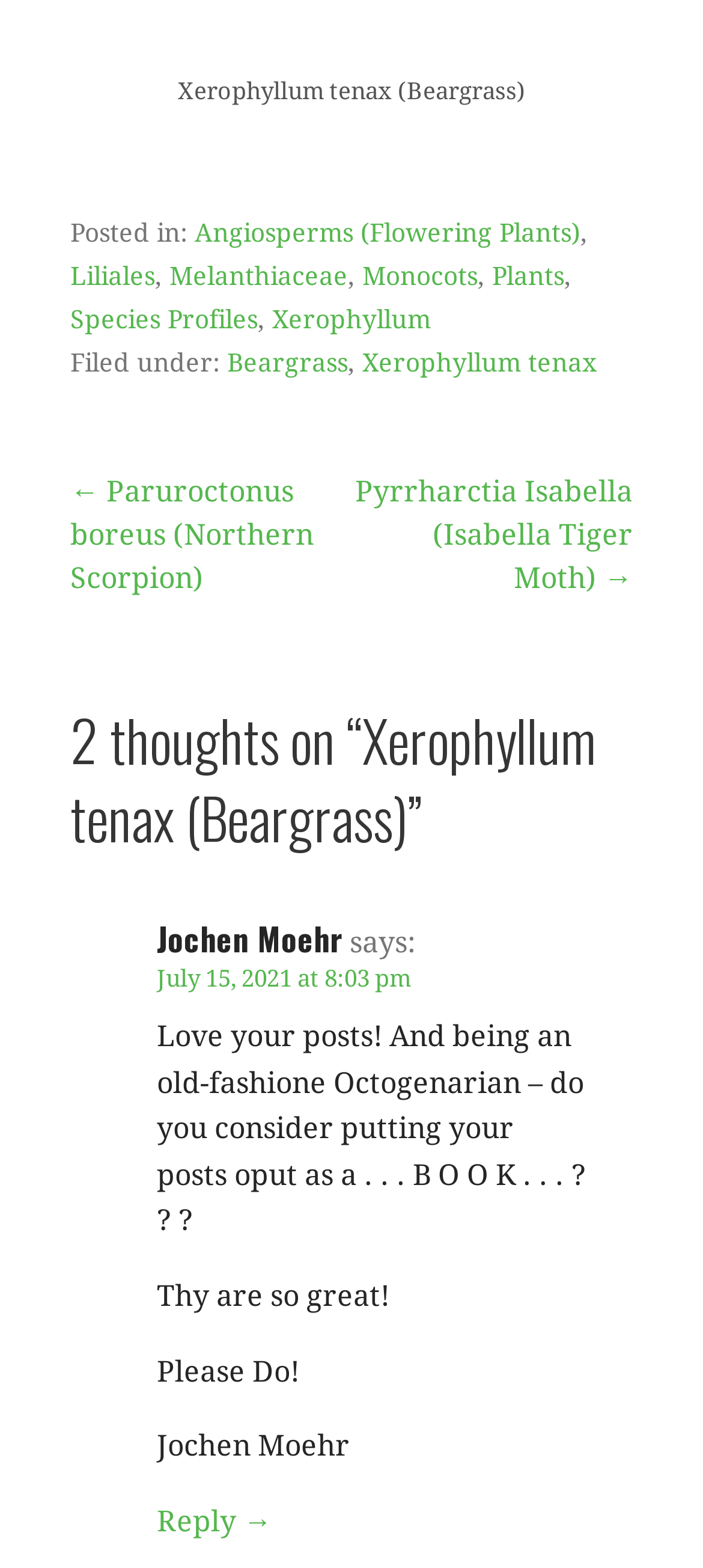How many comments are there on the post 'Xerophyllum tenax (Beargrass)'?
Using the image, respond with a single word or phrase.

2